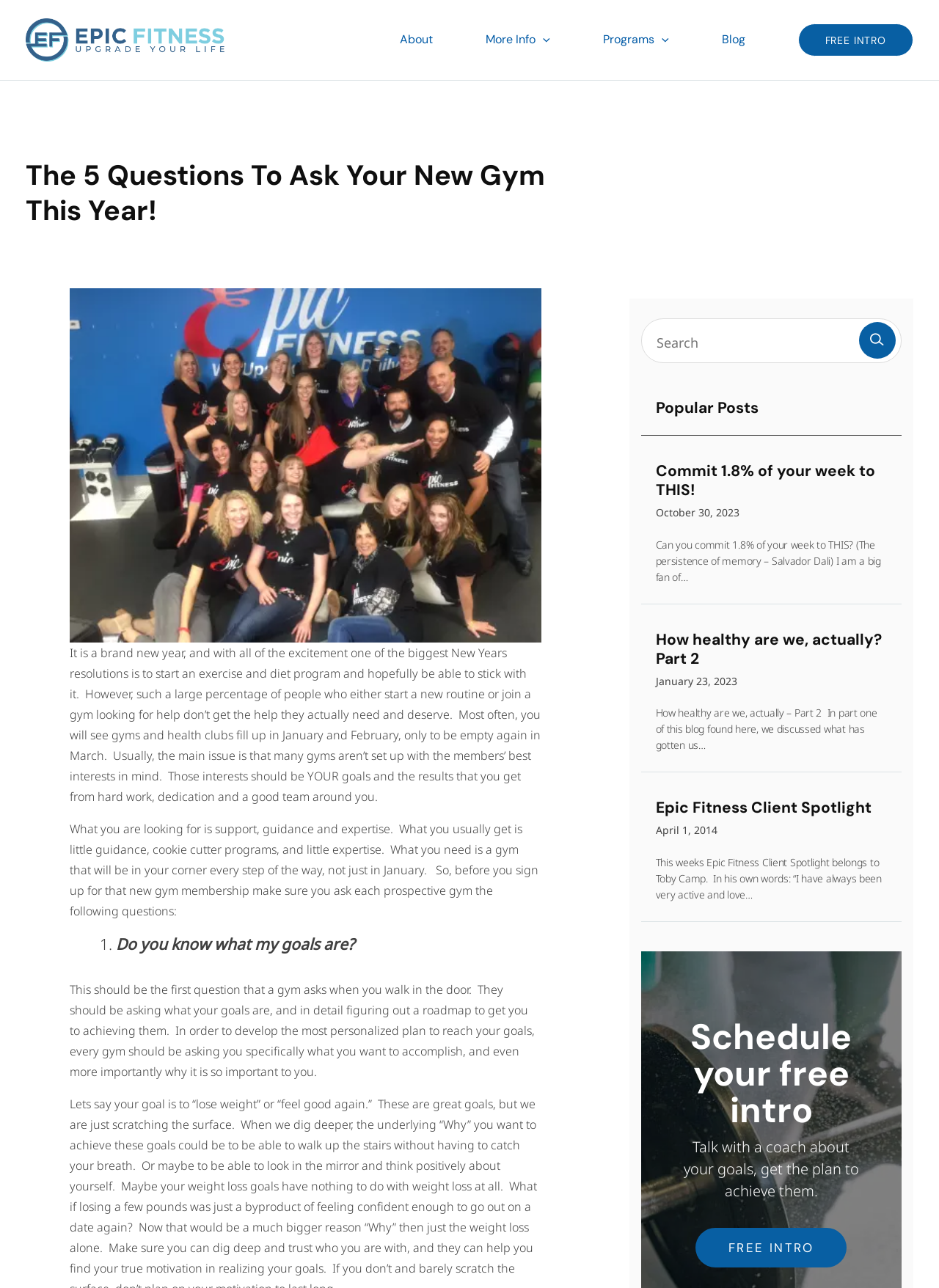Please locate the bounding box coordinates of the element that should be clicked to complete the given instruction: "Read the 'Popular Posts'".

[0.682, 0.307, 0.96, 0.338]